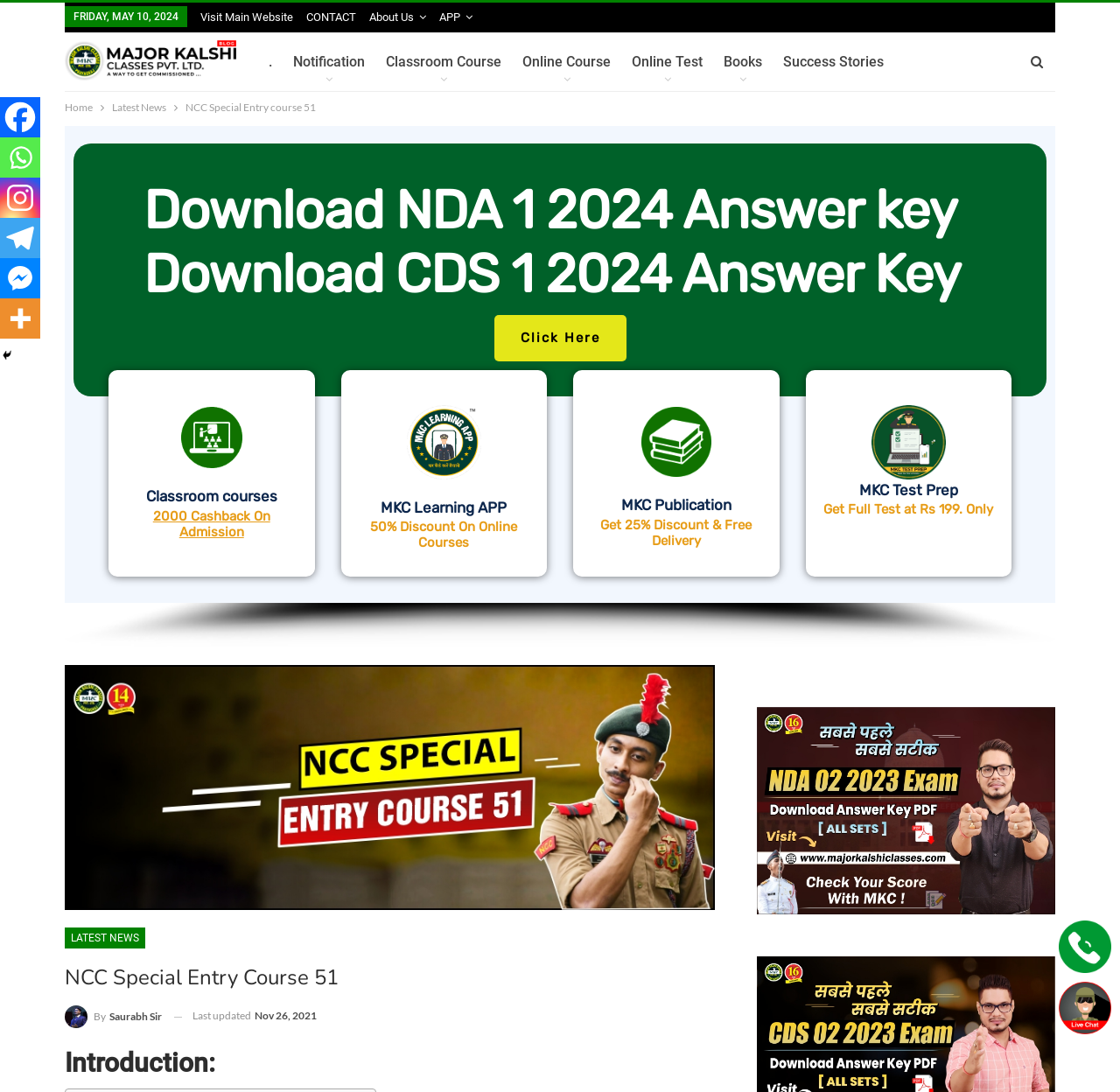Using the provided element description: "50% Discount On Online Courses", determine the bounding box coordinates of the corresponding UI element in the screenshot.

[0.312, 0.475, 0.48, 0.504]